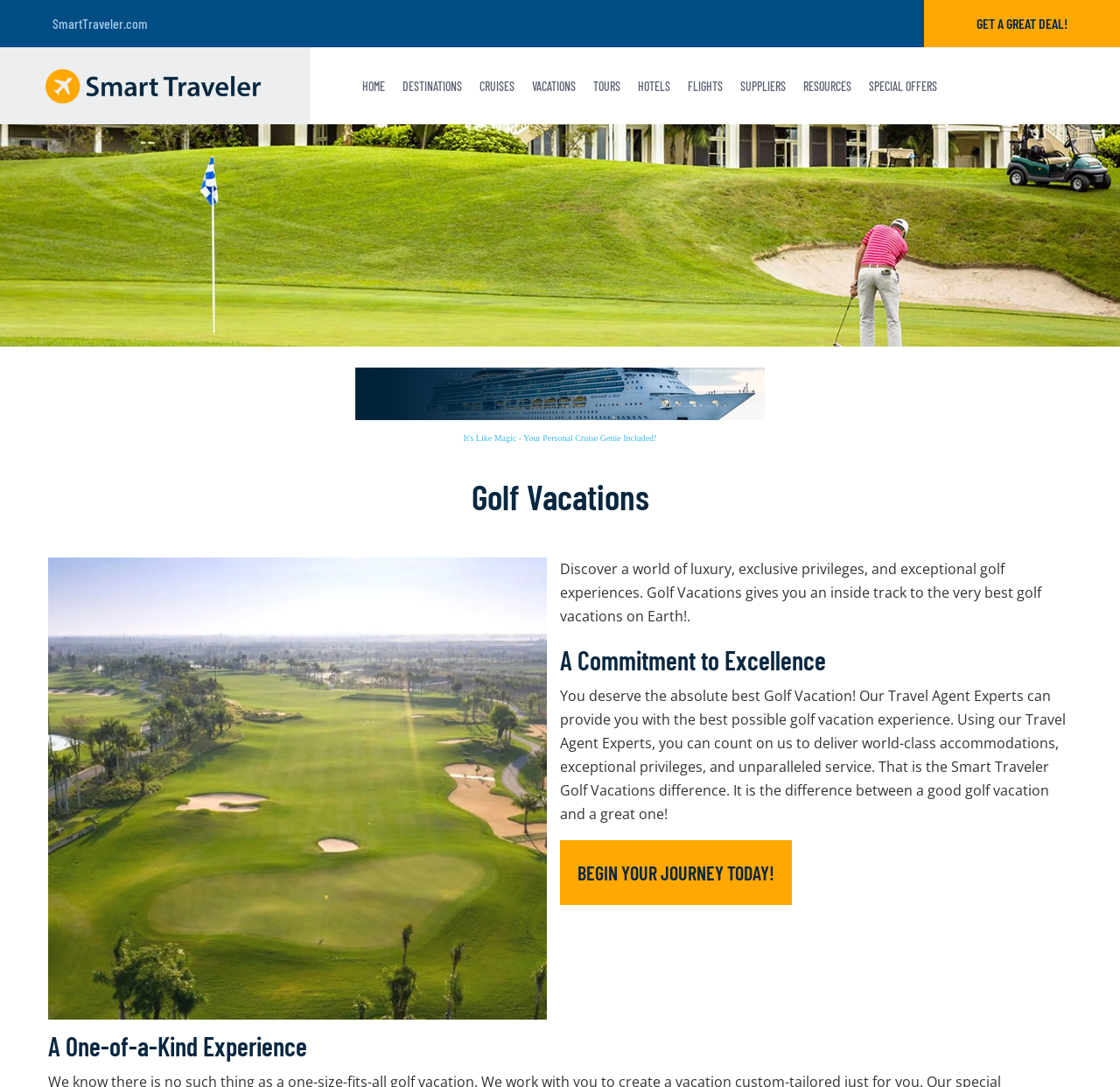What is the benefit of using Travel Agent Experts?
Carefully examine the image and provide a detailed answer to the question.

The benefit of using Travel Agent Experts can be found in the StaticText element with bounding box coordinates [0.5, 0.631, 0.952, 0.758], which states that 'Our Travel Agent Experts can provide you with the best possible golf vacation experience. Using our Travel Agent Experts, you can count on us to deliver world-class accommodations, exceptional privileges, and unparalleled service.'